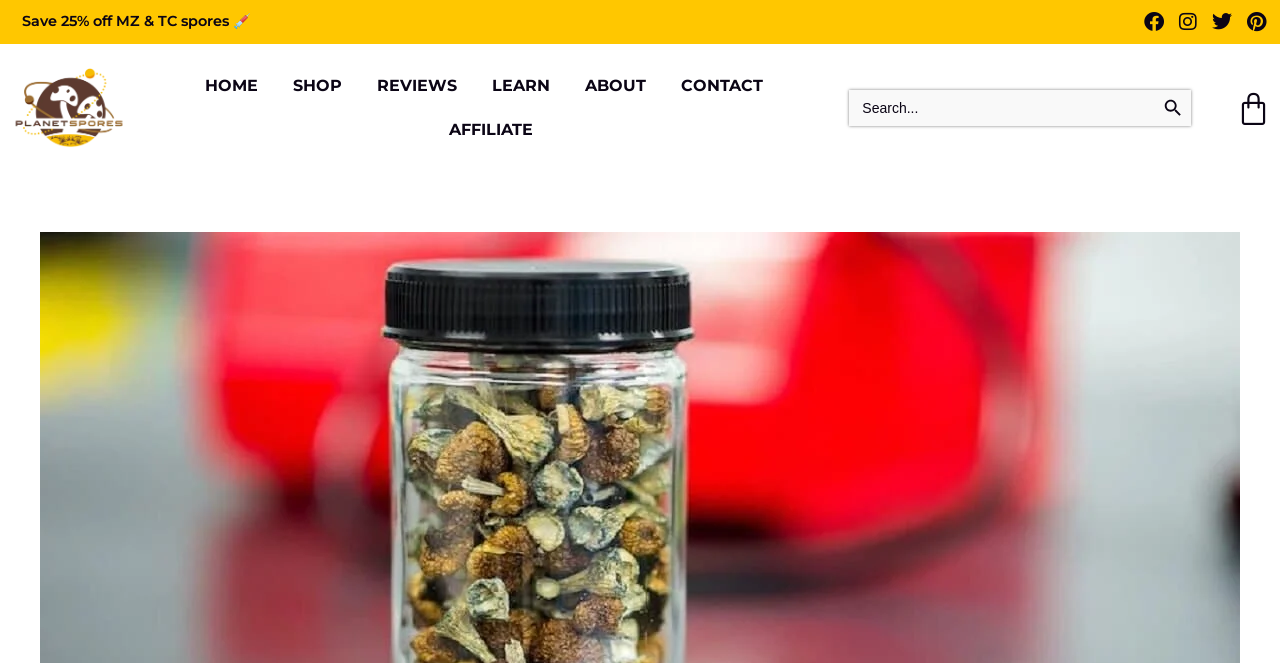How many social media links are present?
Look at the screenshot and respond with one word or a short phrase.

4